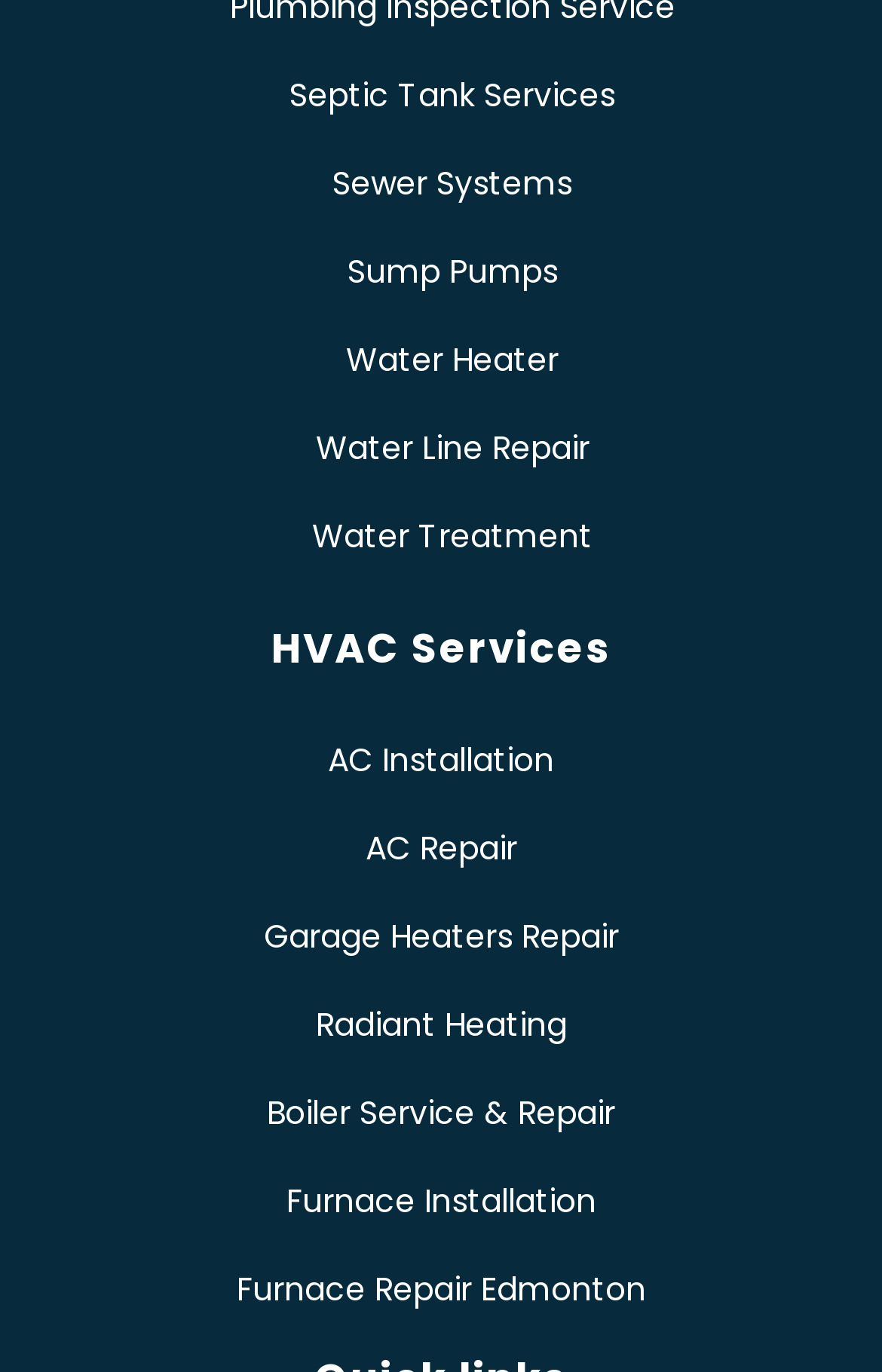Could you specify the bounding box coordinates for the clickable section to complete the following instruction: "go to the Home page"?

None